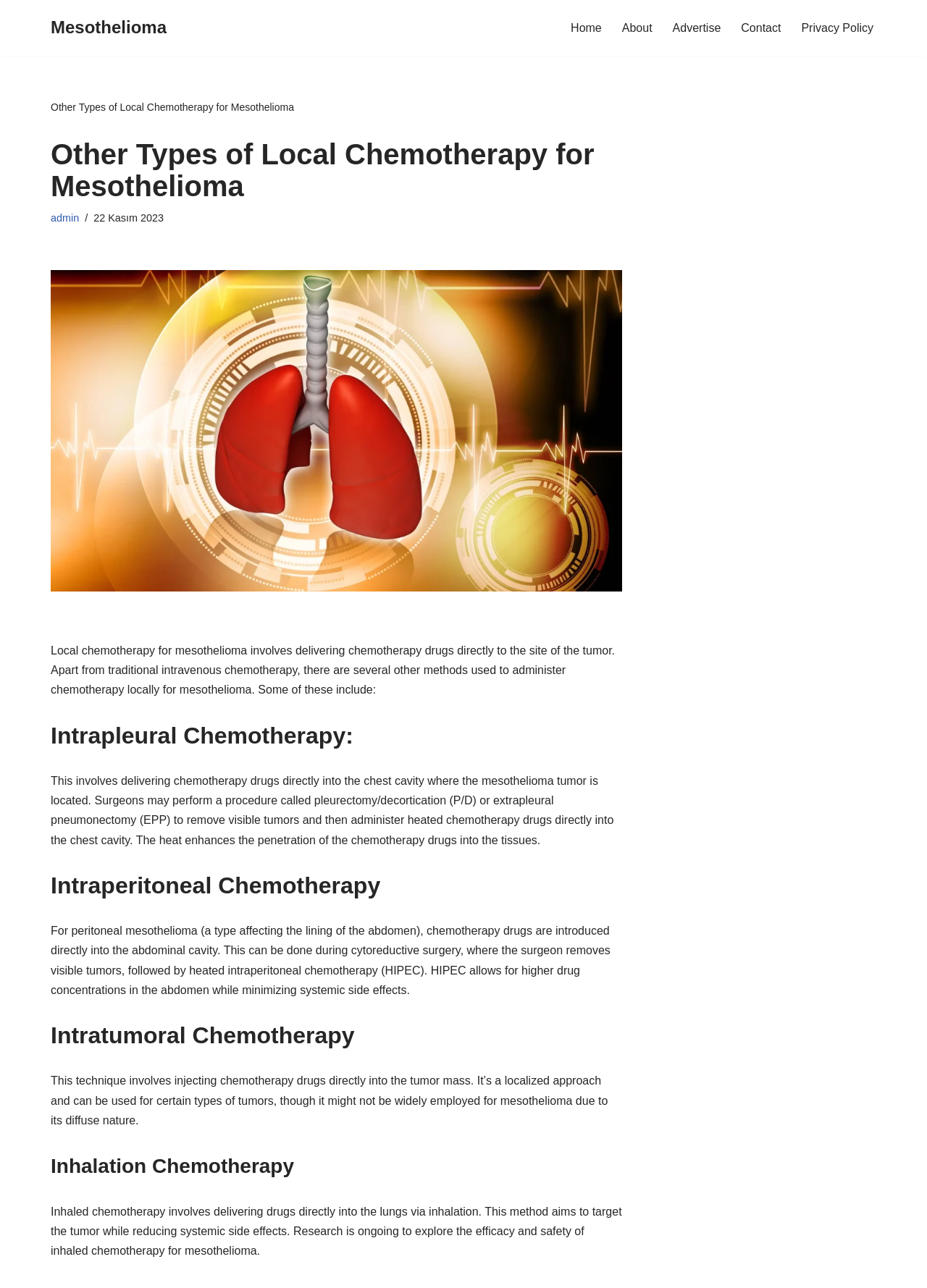What is the difference between traditional intravenous chemotherapy and local chemotherapy for mesothelioma?
Based on the screenshot, provide a one-word or short-phrase response.

Administration method